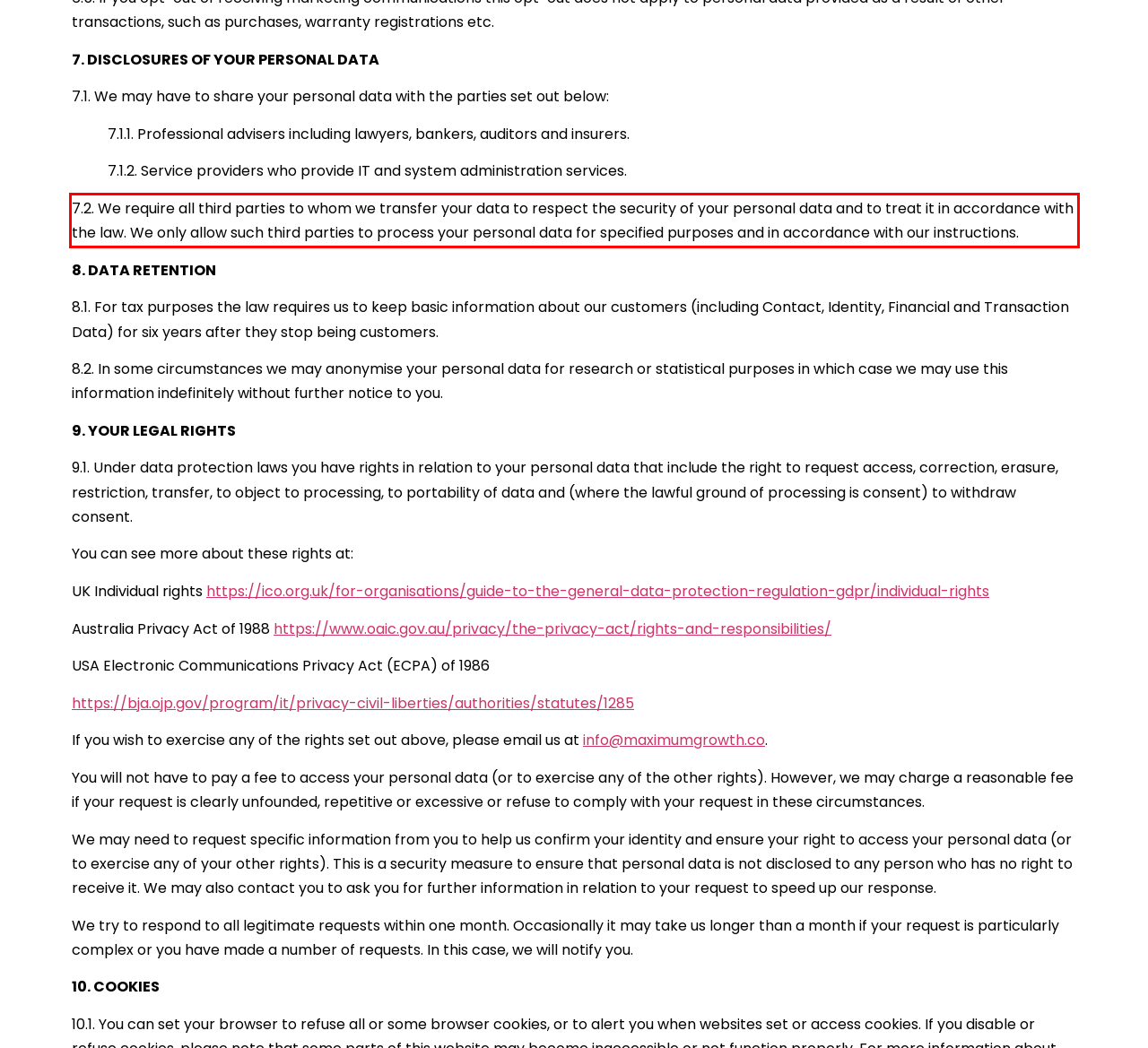Given a screenshot of a webpage containing a red bounding box, perform OCR on the text within this red bounding box and provide the text content.

7.2. We require all third parties to whom we transfer your data to respect the security of your personal data and to treat it in accordance with the law. We only allow such third parties to process your personal data for specified purposes and in accordance with our instructions.